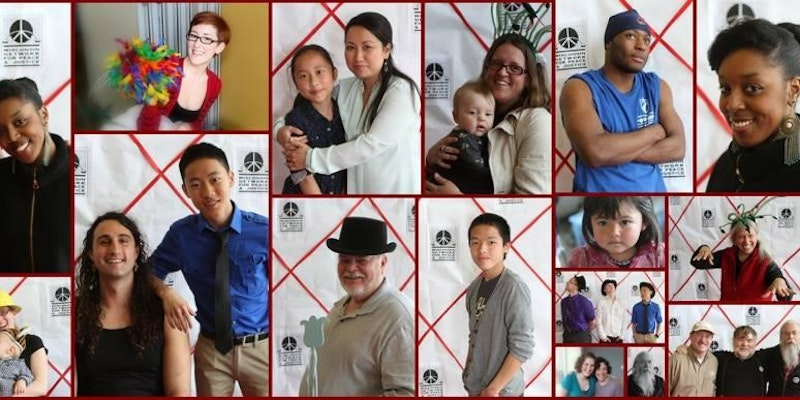Answer the question using only one word or a concise phrase: What is the age range of the attendees?

Various ages